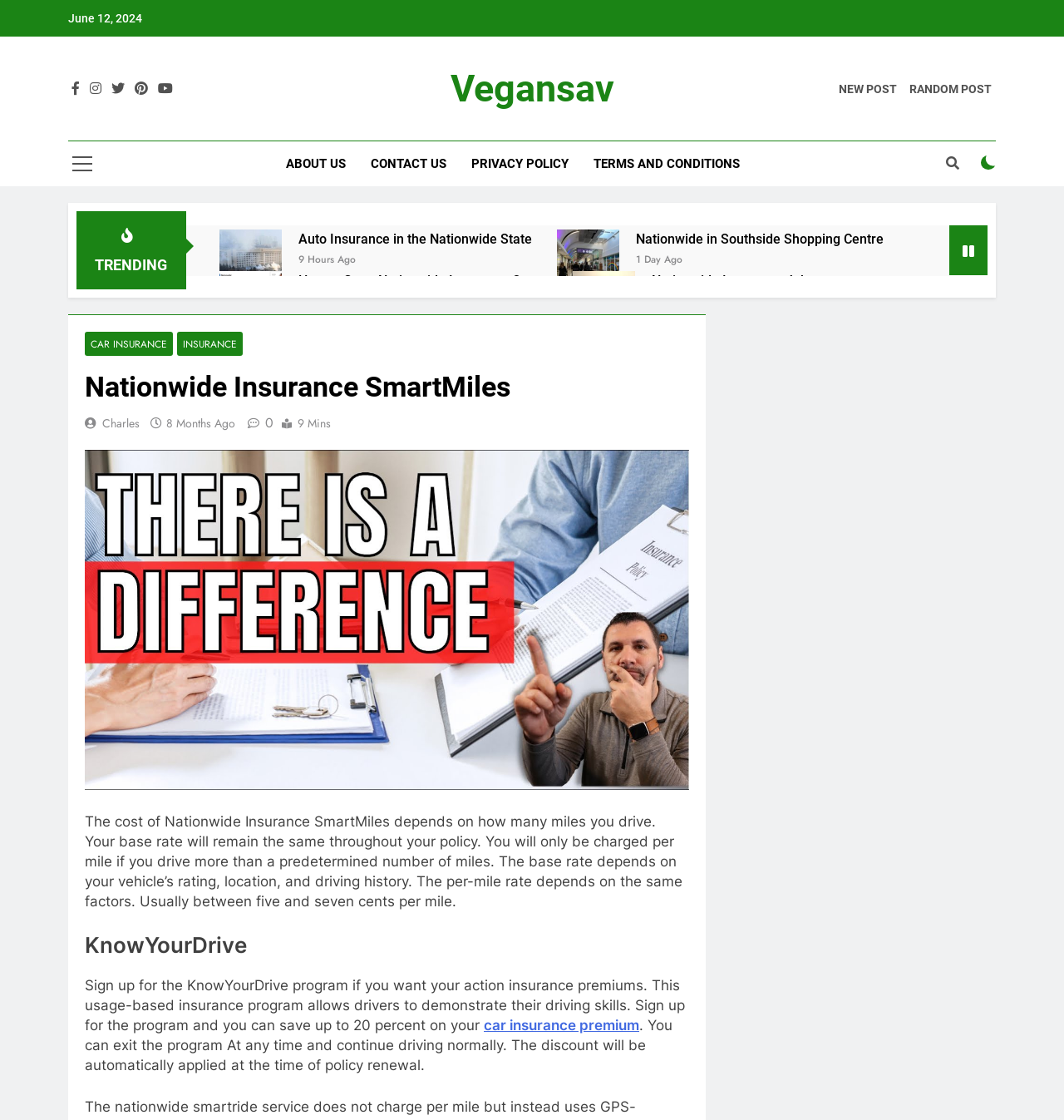Find the bounding box coordinates of the clickable area that will achieve the following instruction: "Click the 'Nationwide Insurance SmartMiles' heading".

[0.08, 0.333, 0.648, 0.358]